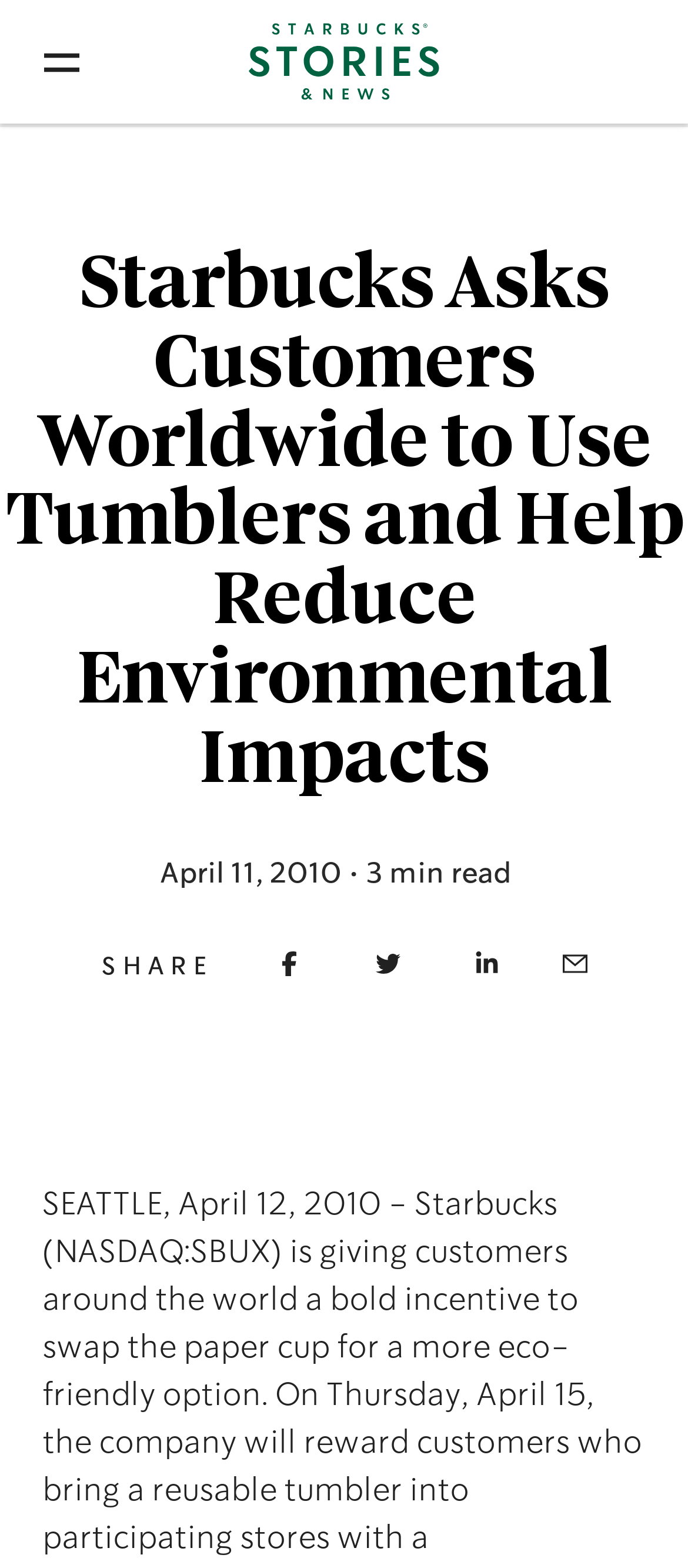Determine the bounding box coordinates of the clickable region to carry out the instruction: "Share This Article".

[0.836, 0.412, 0.938, 0.457]